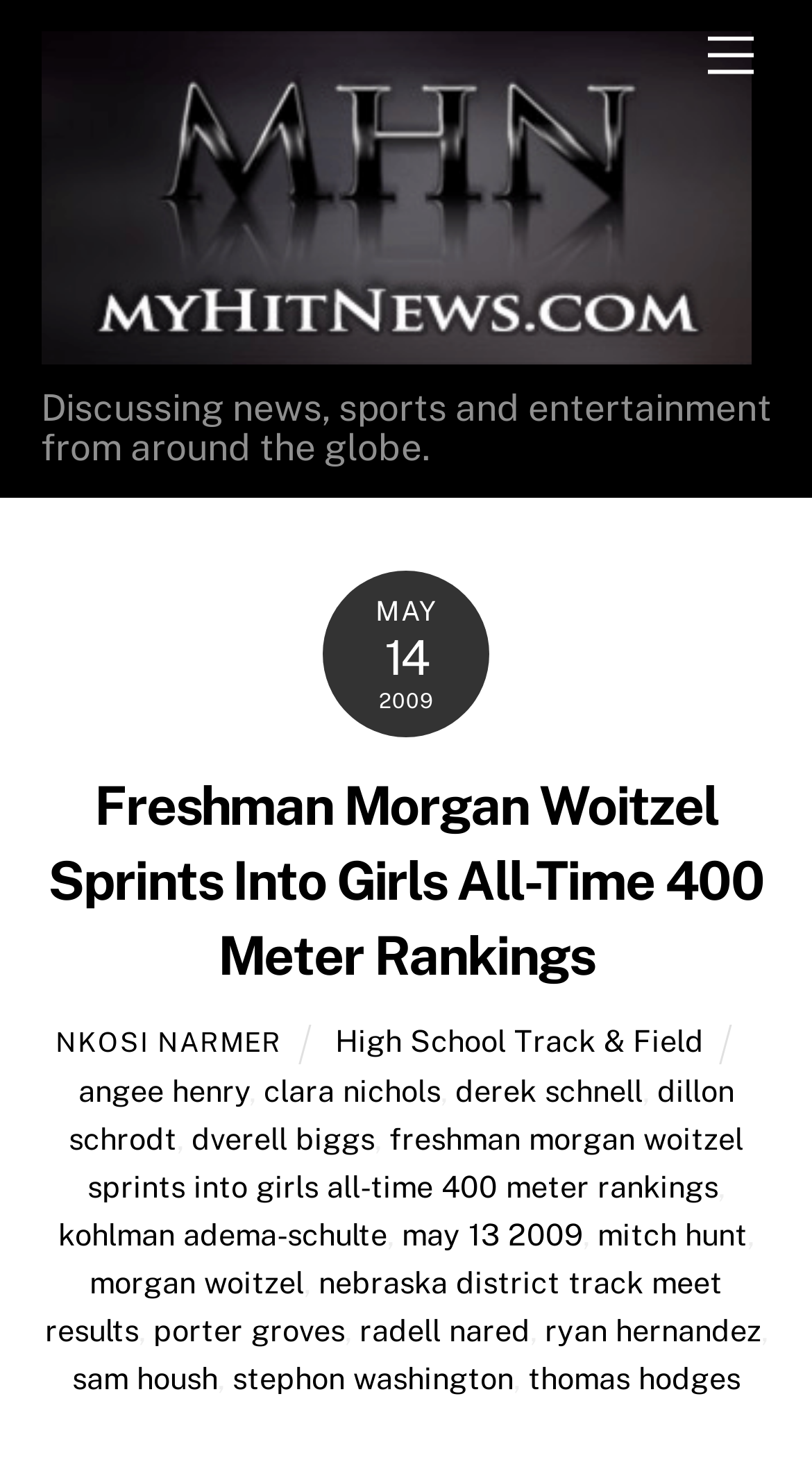How many links are there in the webpage?
Please provide a single word or phrase based on the screenshot.

24